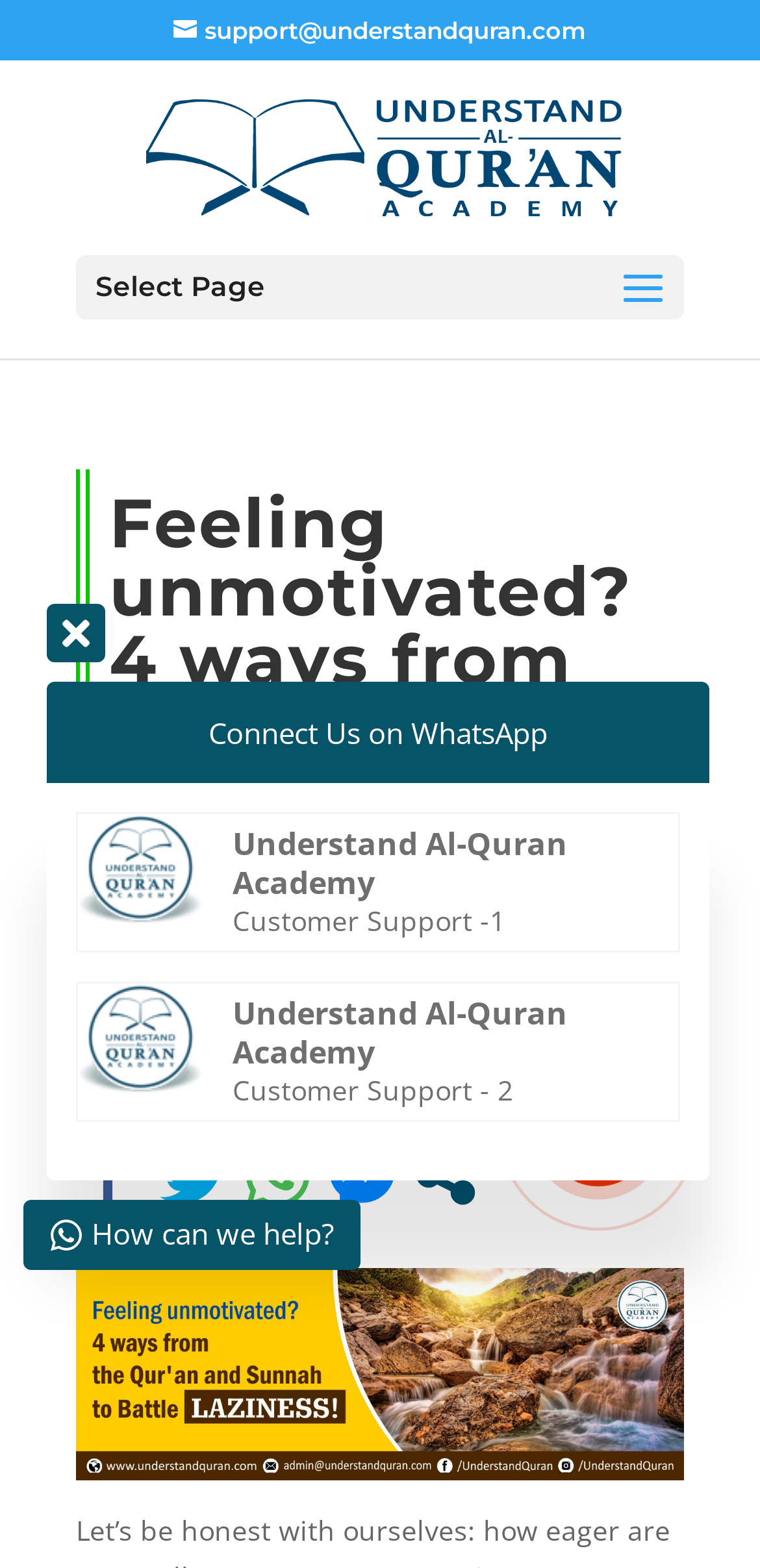What is the contact method mentioned on the webpage?
Answer the question with as much detail as possible.

The contact method mentioned on the webpage is WhatsApp, which is written as 'Connect Us on WhatsApp' in the middle of the webpage, along with an image of the WhatsApp logo.